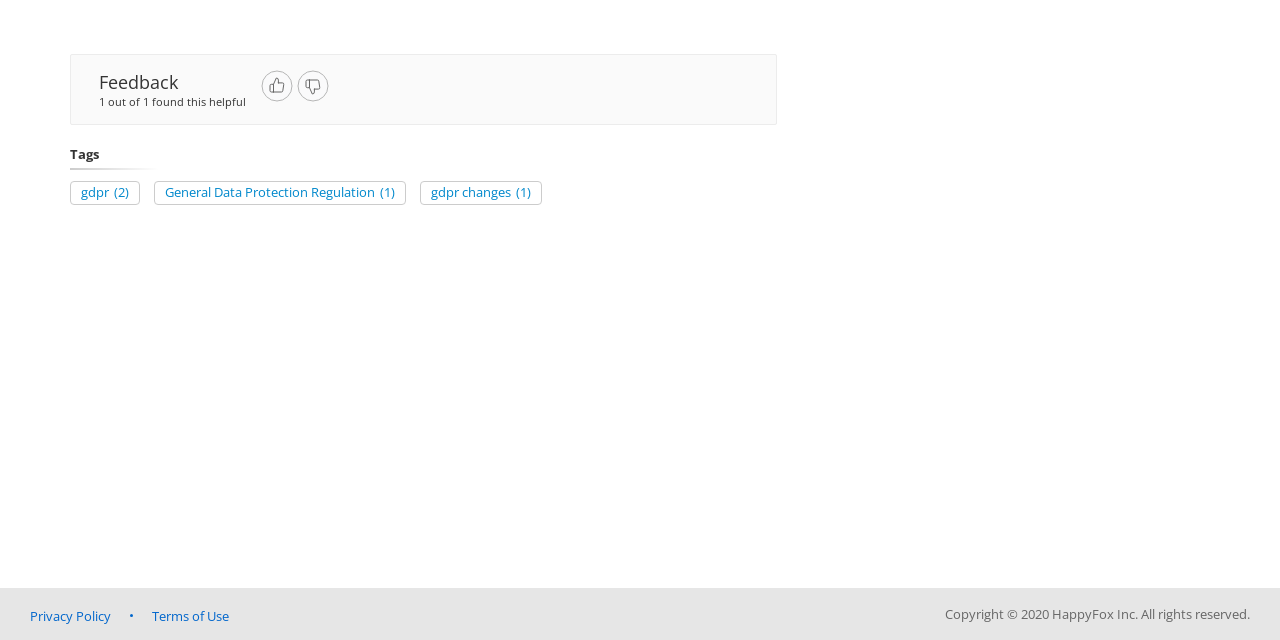Based on the element description: "gdpr changes (1)", identify the bounding box coordinates for this UI element. The coordinates must be four float numbers between 0 and 1, listed as [left, top, right, bottom].

[0.328, 0.283, 0.423, 0.32]